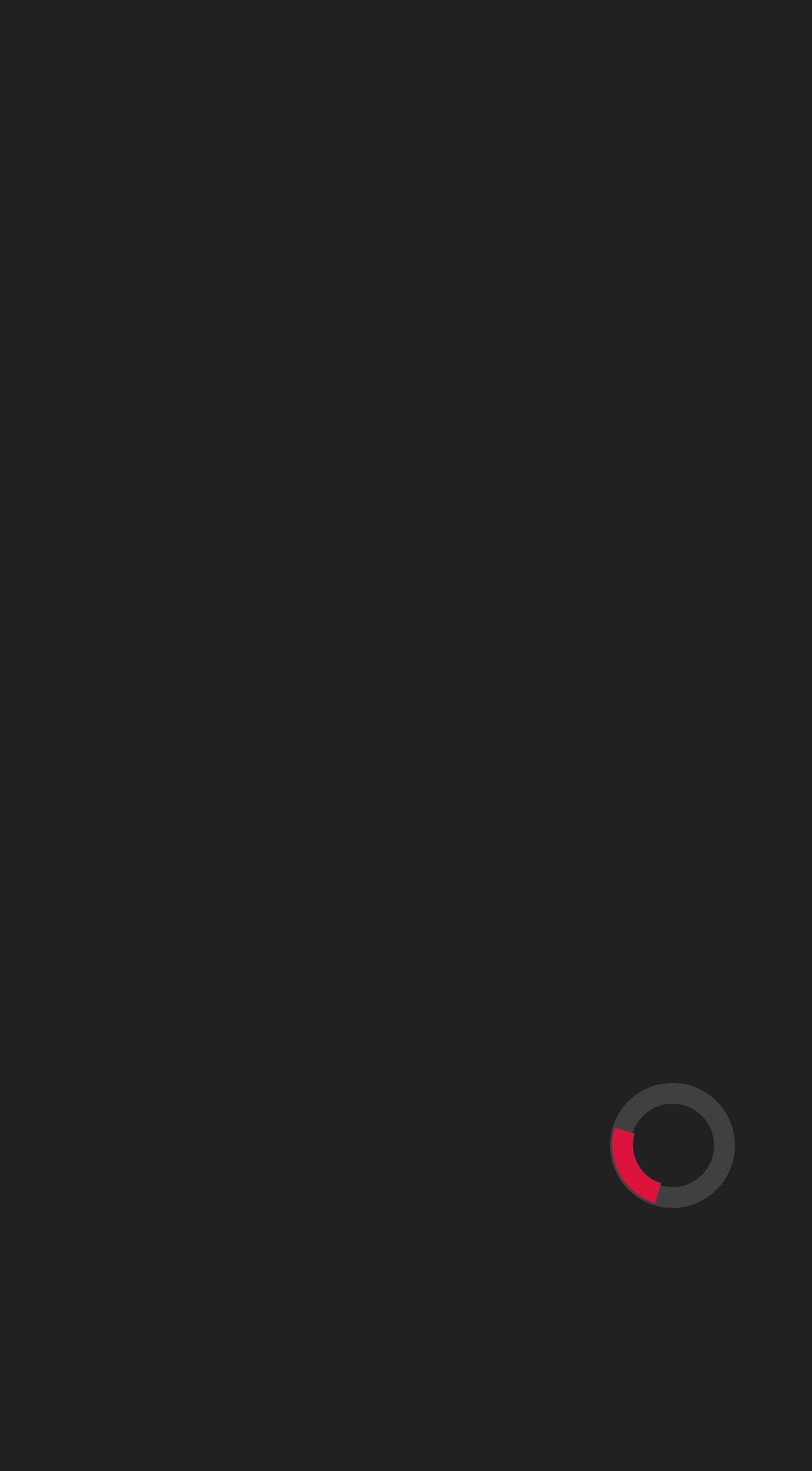What is the name of the author?
Using the image as a reference, answer the question in detail.

I found the name of the author by looking at the link element with the text 'David Bradford' which is located below the main heading.